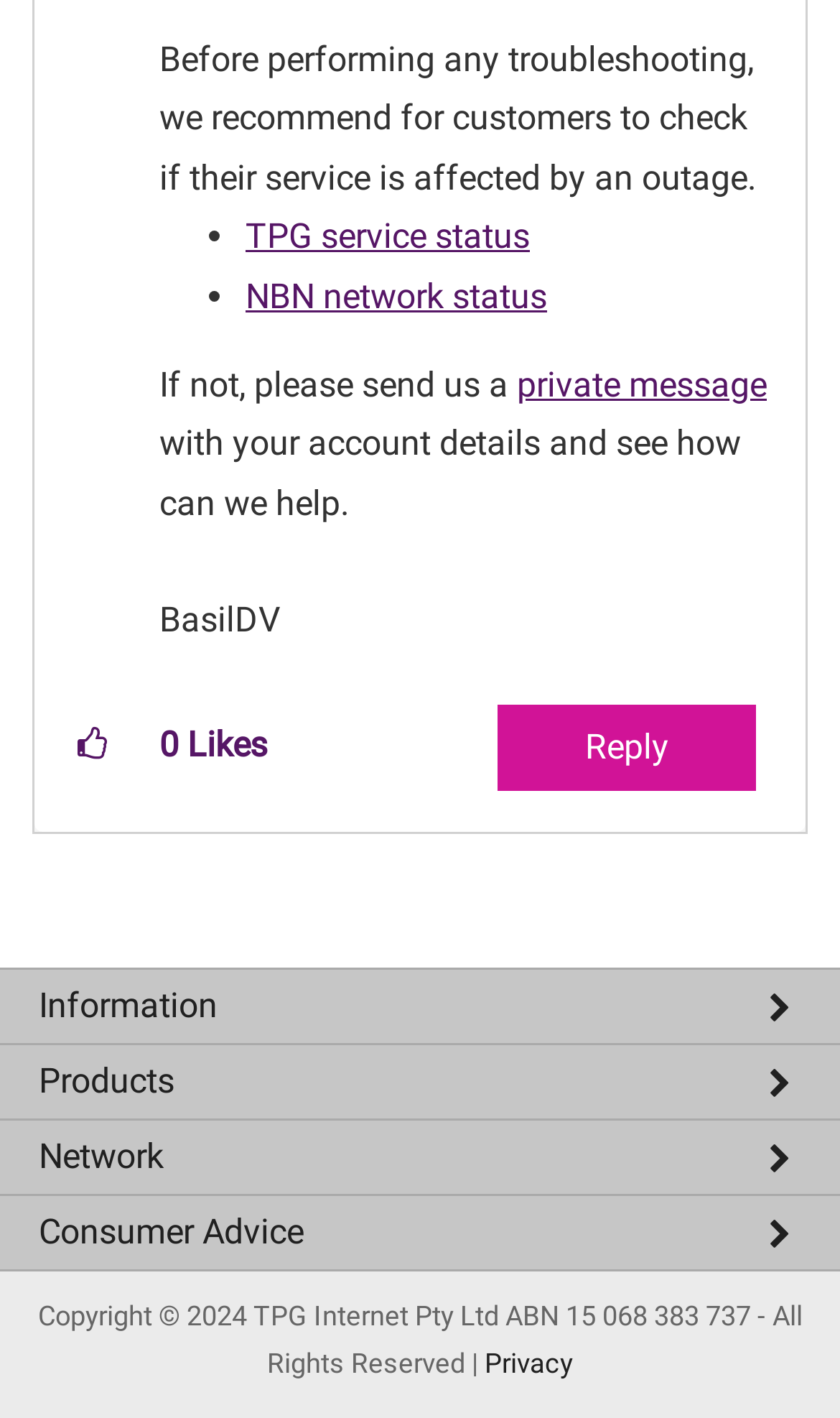What is the recommended step before troubleshooting?
Provide a short answer using one word or a brief phrase based on the image.

Check service status